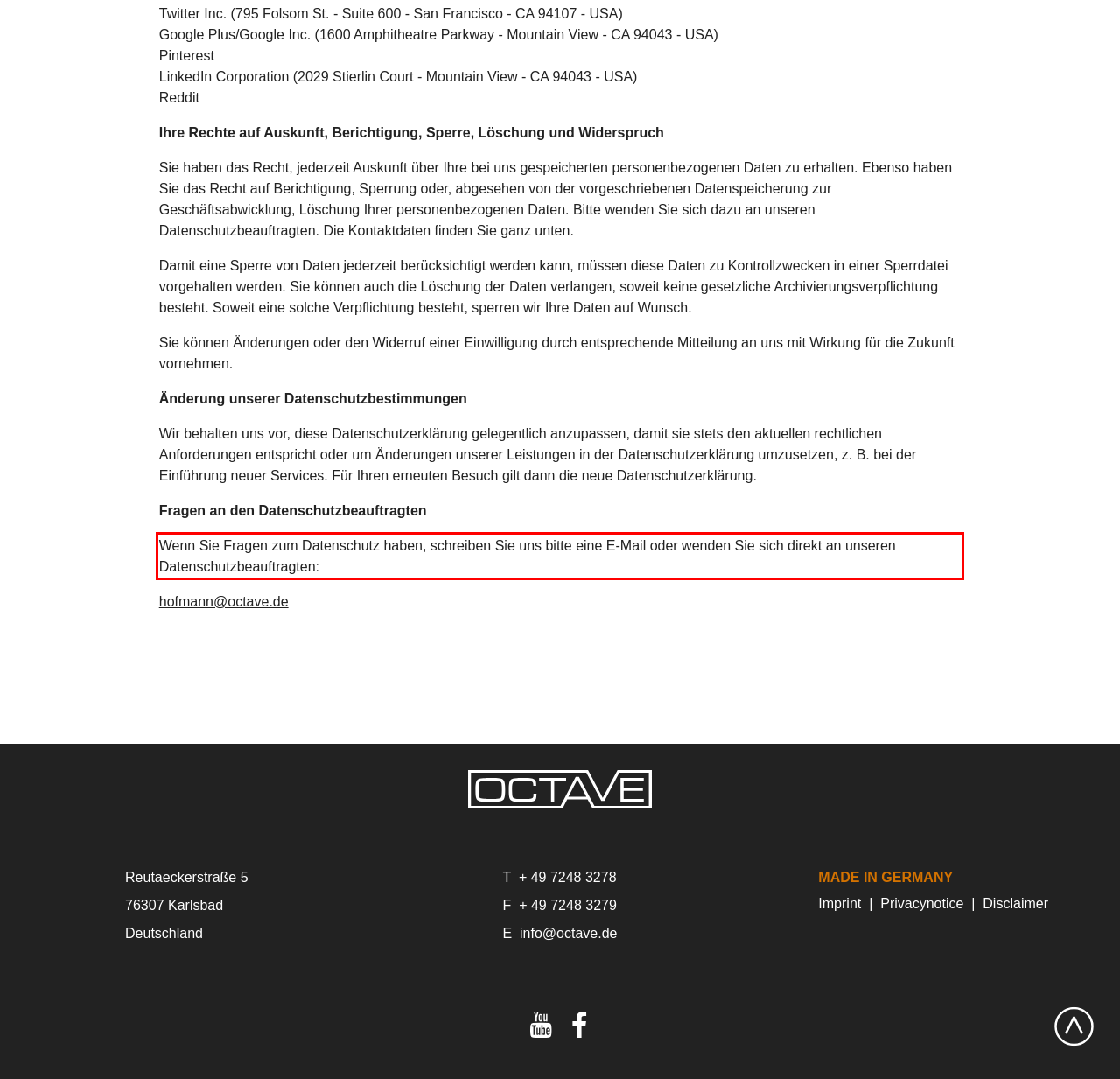You have a screenshot of a webpage with a red bounding box. Identify and extract the text content located inside the red bounding box.

Wenn Sie Fragen zum Datenschutz haben, schreiben Sie uns bitte eine E-Mail oder wenden Sie sich direkt an unseren Datenschutzbeauftragten: